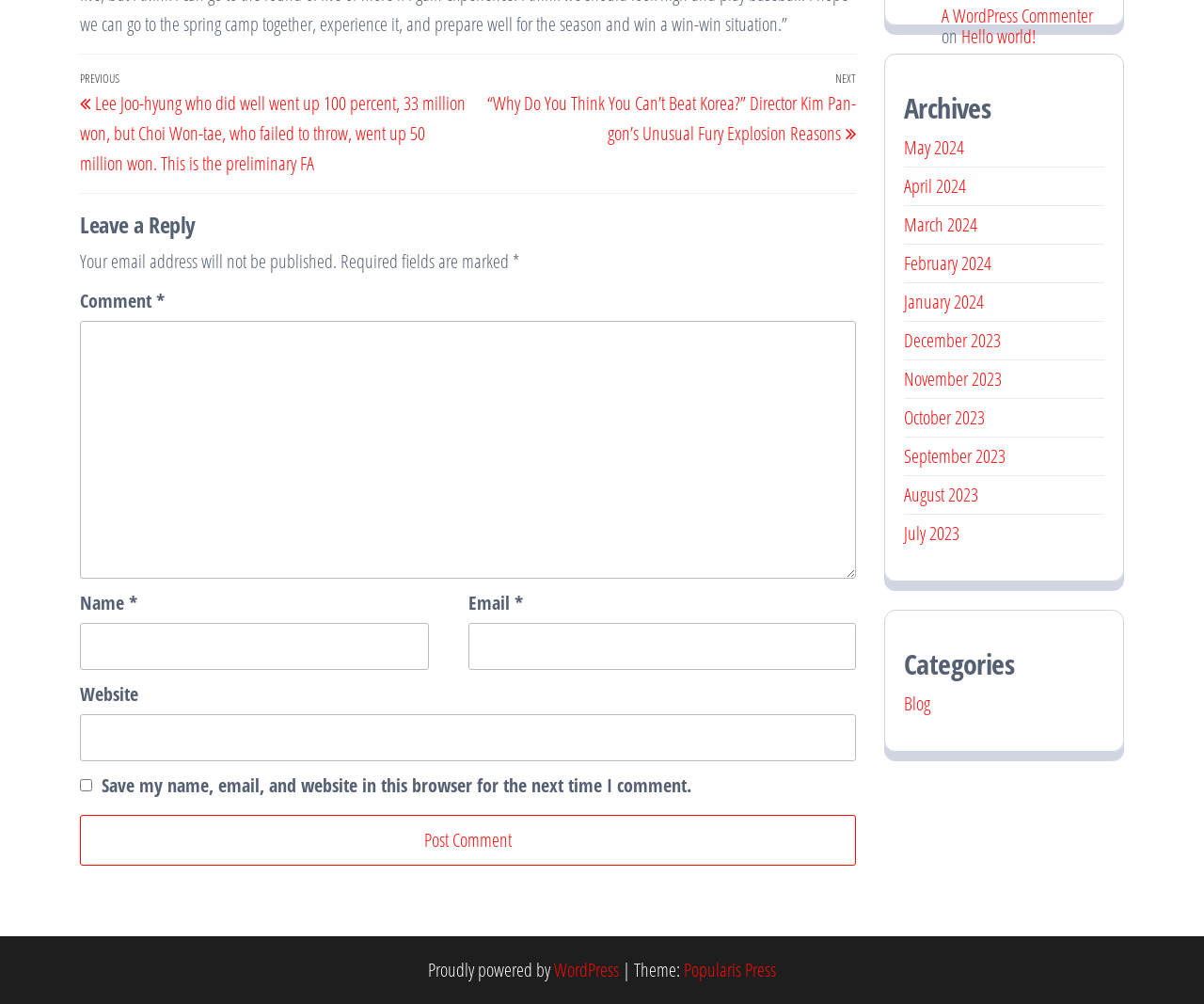What is the platform powering the website?
Analyze the image and provide a thorough answer to the question.

The footer section of the webpage contains a link to 'WordPress', which is labeled as 'Proudly powered by', indicating that WordPress is the content management system powering the website.